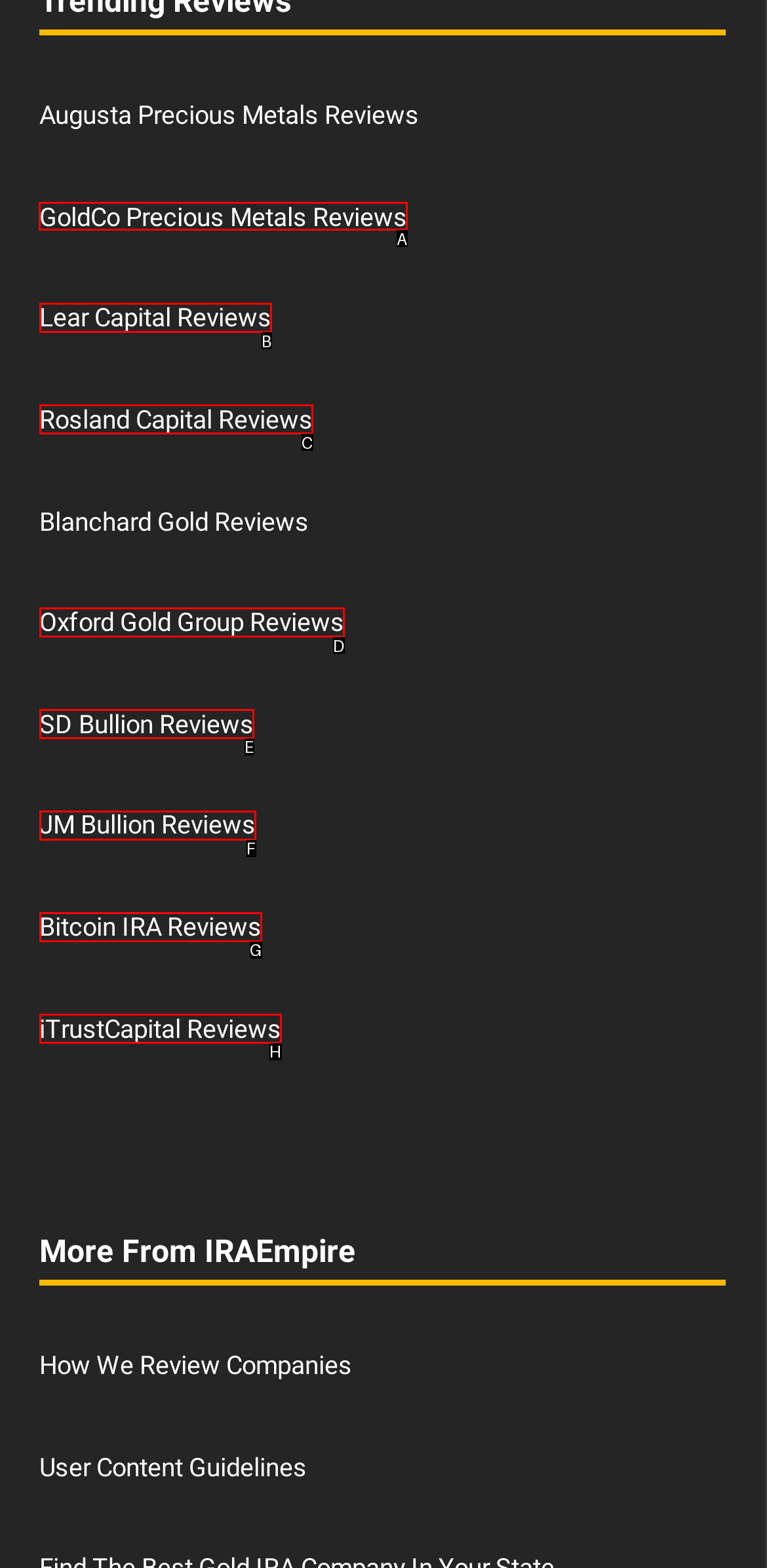Select the letter of the UI element that matches this task: Learn about GoldCo Precious Metals
Provide the answer as the letter of the correct choice.

A